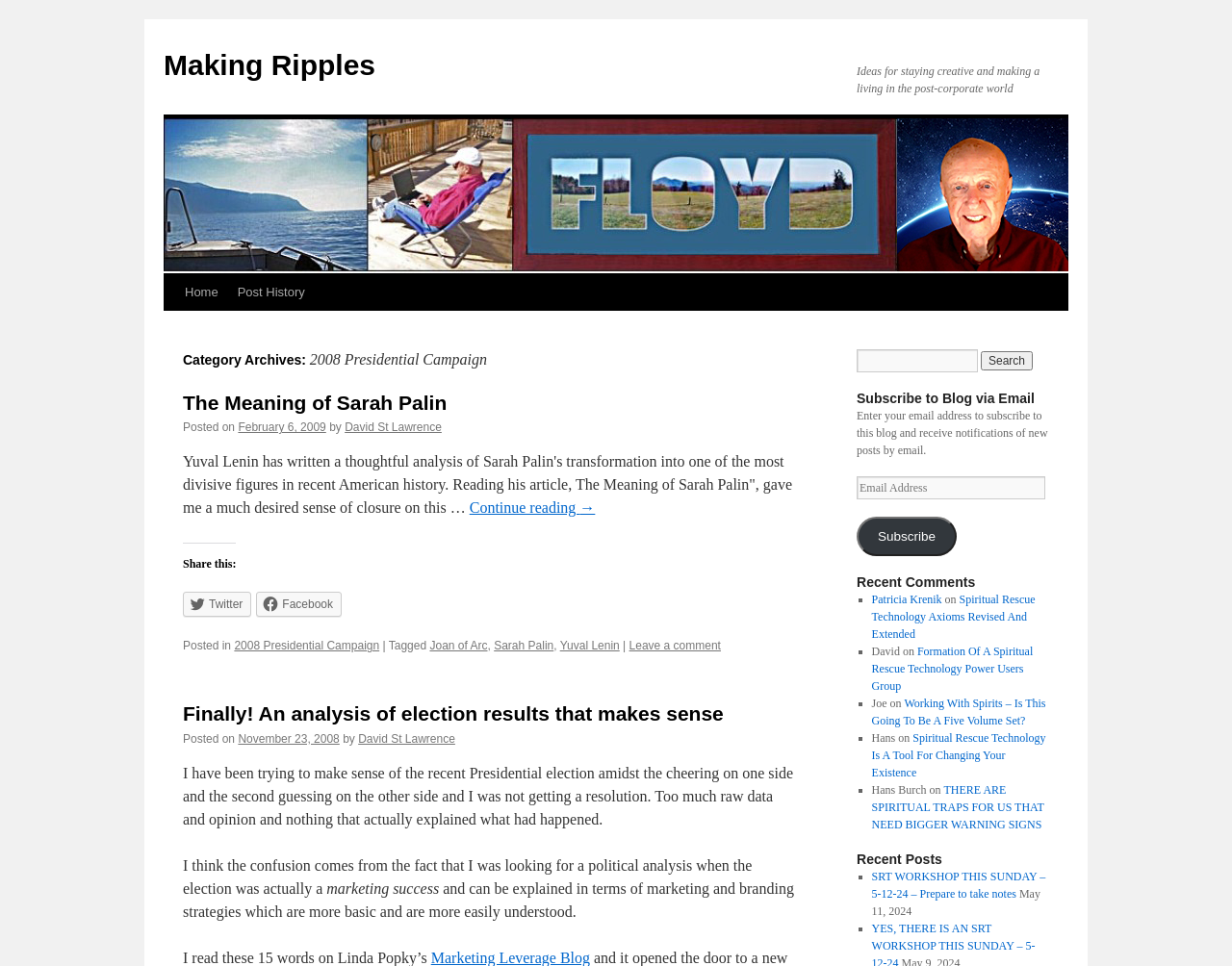Provide a one-word or short-phrase answer to the question:
How many recent comments are listed?

4